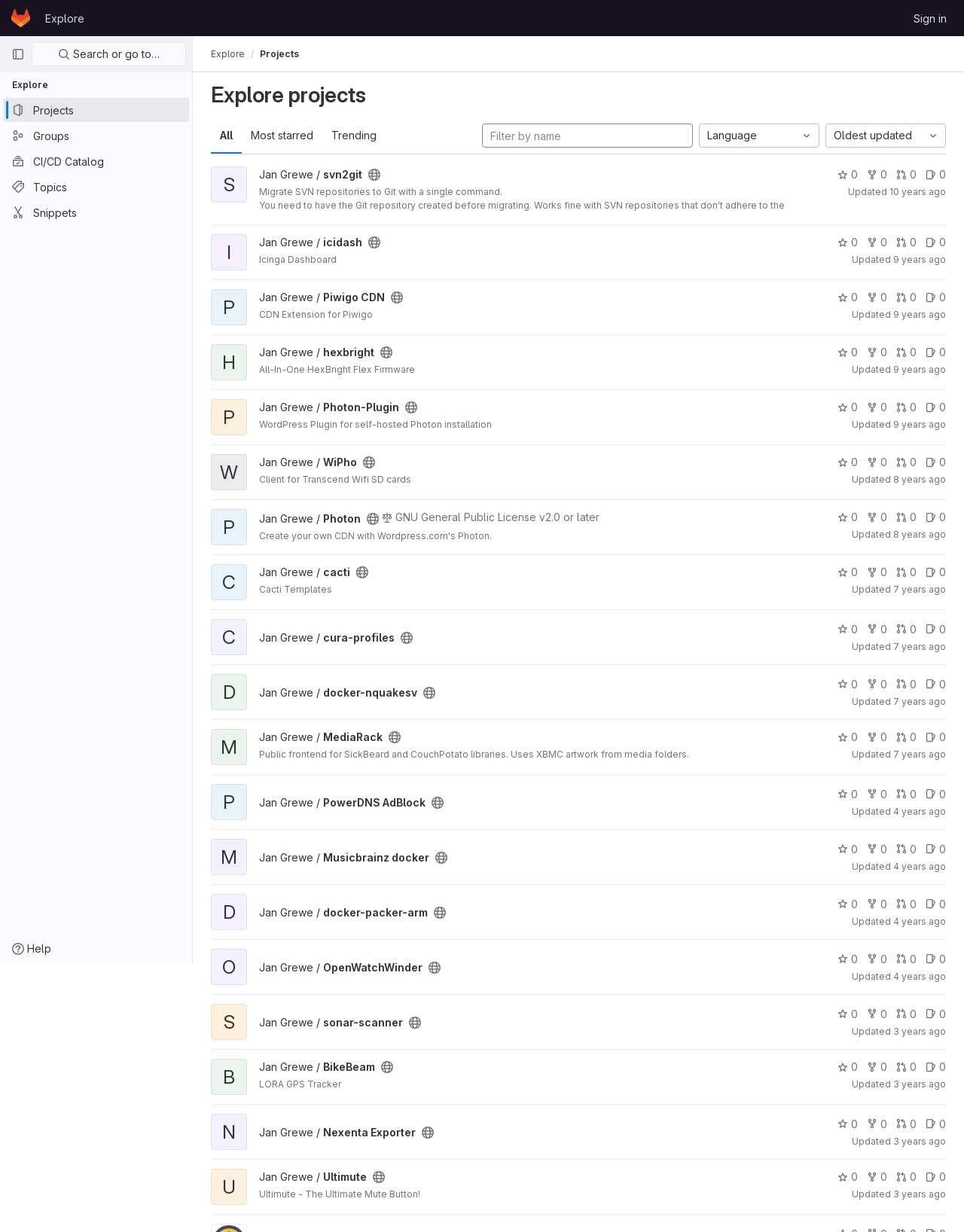Predict the bounding box of the UI element that fits this description: "0".

[0.96, 0.683, 0.981, 0.696]